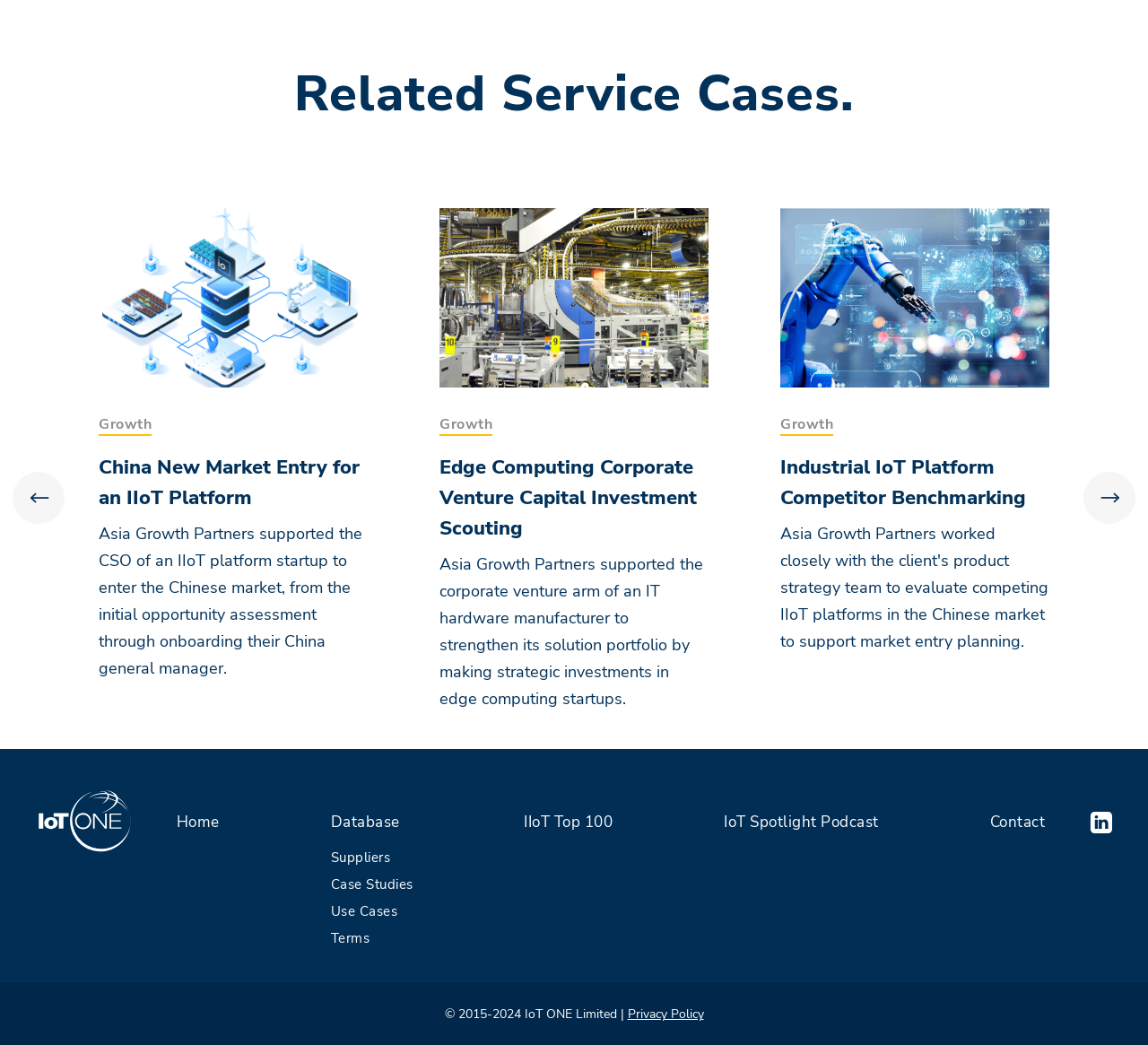Please identify the coordinates of the bounding box for the clickable region that will accomplish this instruction: "Go to Home page".

[0.154, 0.777, 0.191, 0.797]